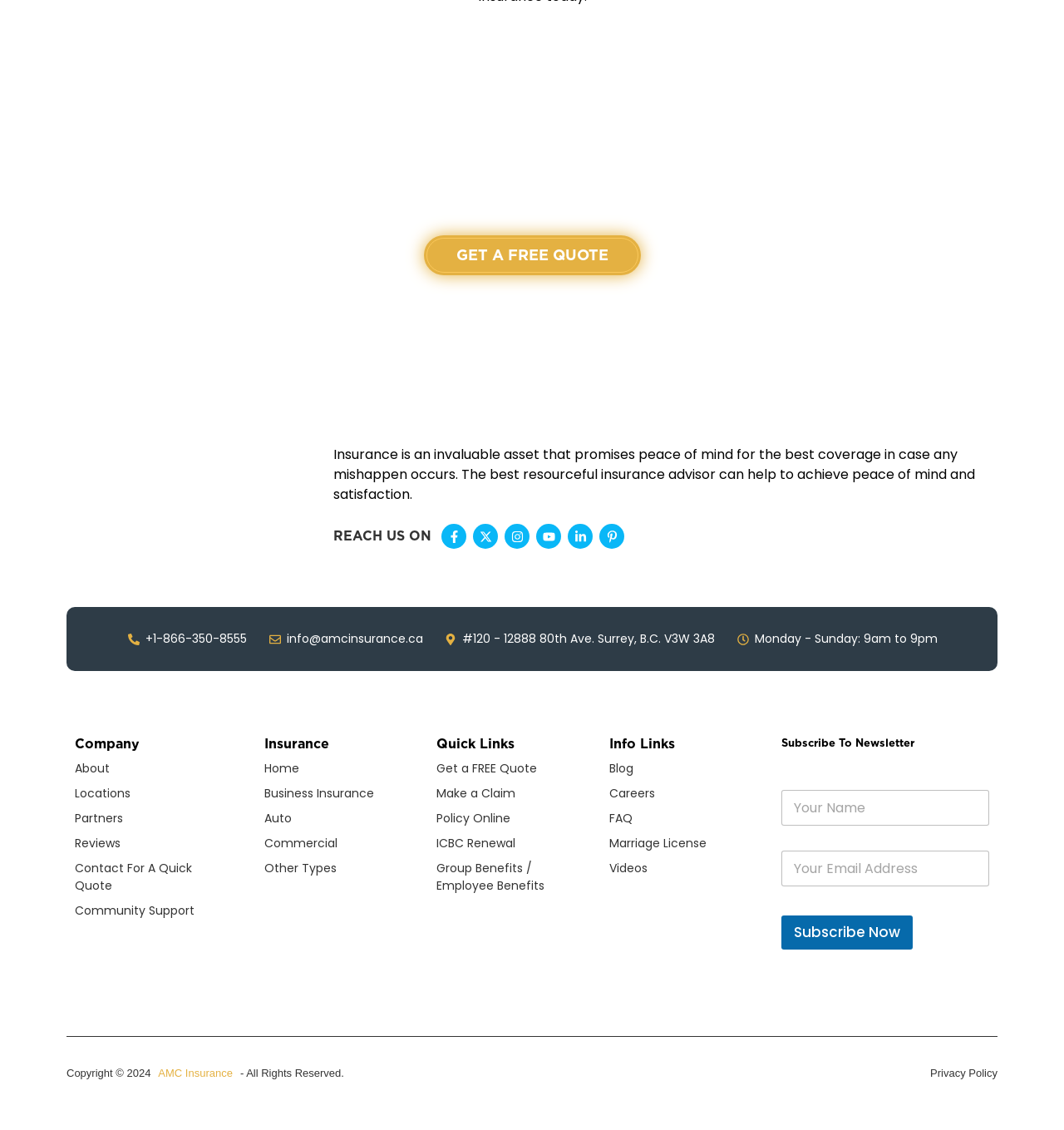Indicate the bounding box coordinates of the element that needs to be clicked to satisfy the following instruction: "Get a free quote". The coordinates should be four float numbers between 0 and 1, i.e., [left, top, right, bottom].

[0.398, 0.208, 0.602, 0.244]